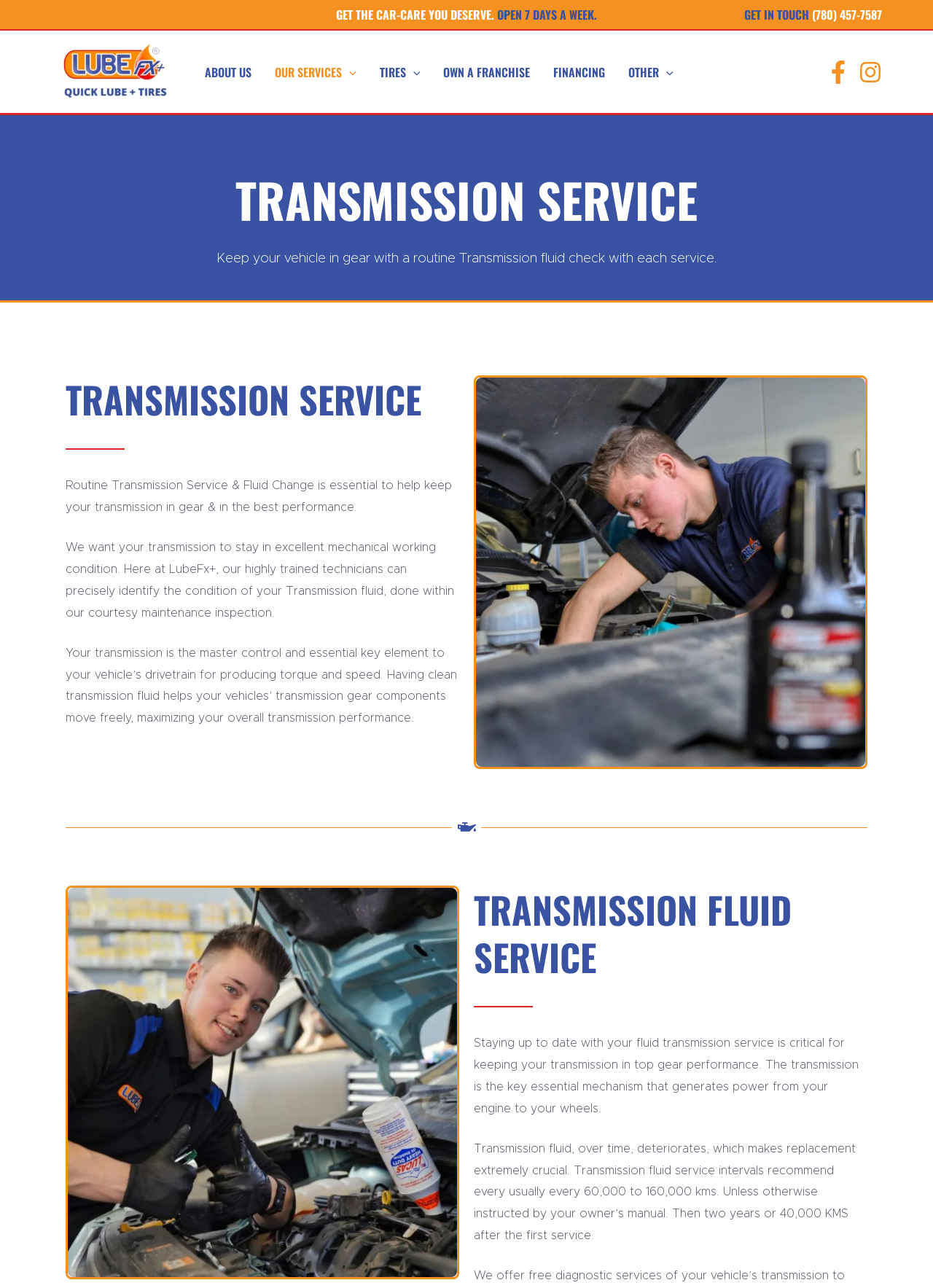Provide the bounding box coordinates of the section that needs to be clicked to accomplish the following instruction: "Learn more about TRANSMISSION SERVICE."

[0.062, 0.129, 0.938, 0.181]